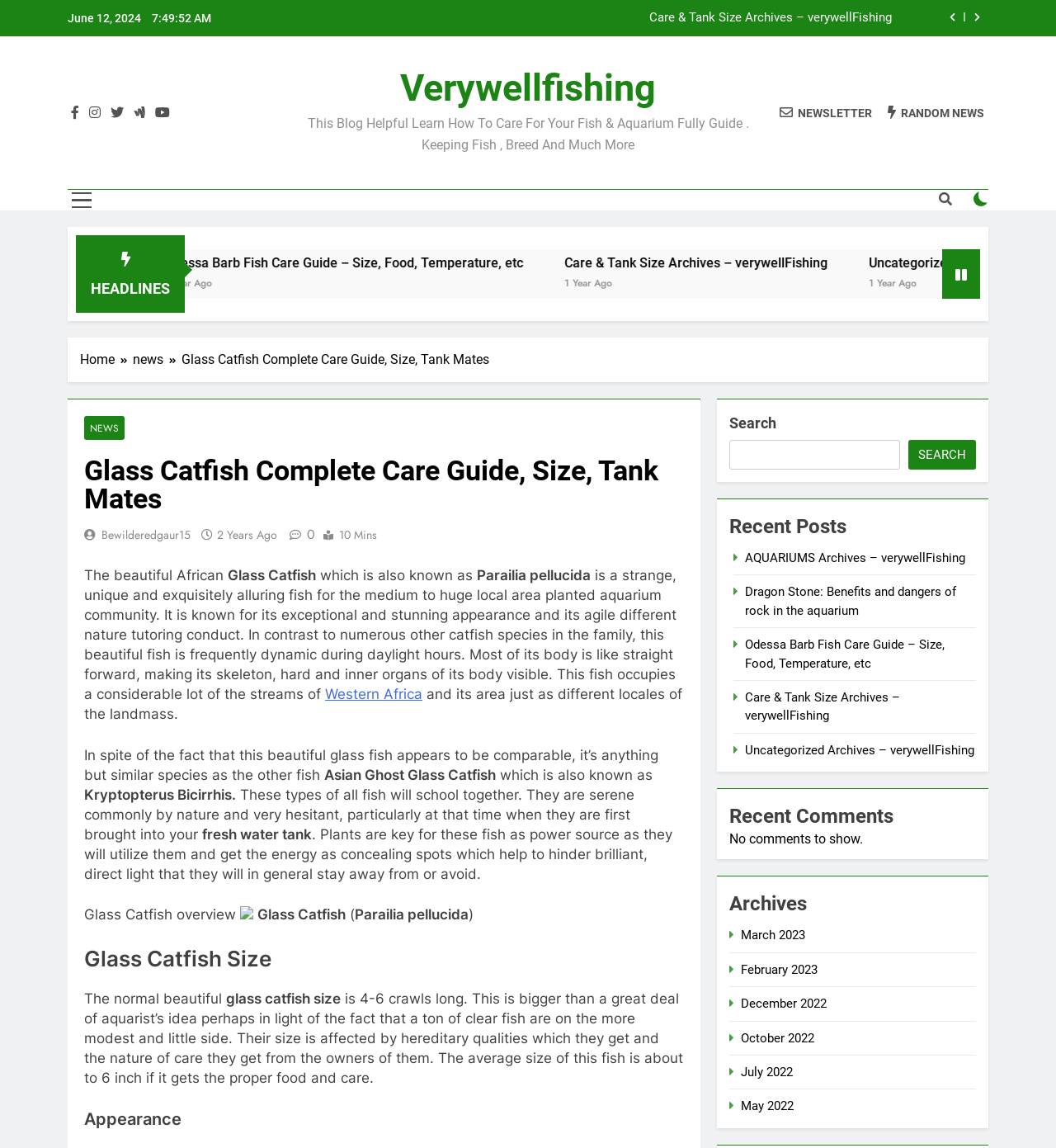Locate the bounding box coordinates of the element that needs to be clicked to carry out the instruction: "Check the Recent Posts section". The coordinates should be given as four float numbers ranging from 0 to 1, i.e., [left, top, right, bottom].

[0.691, 0.446, 0.924, 0.472]